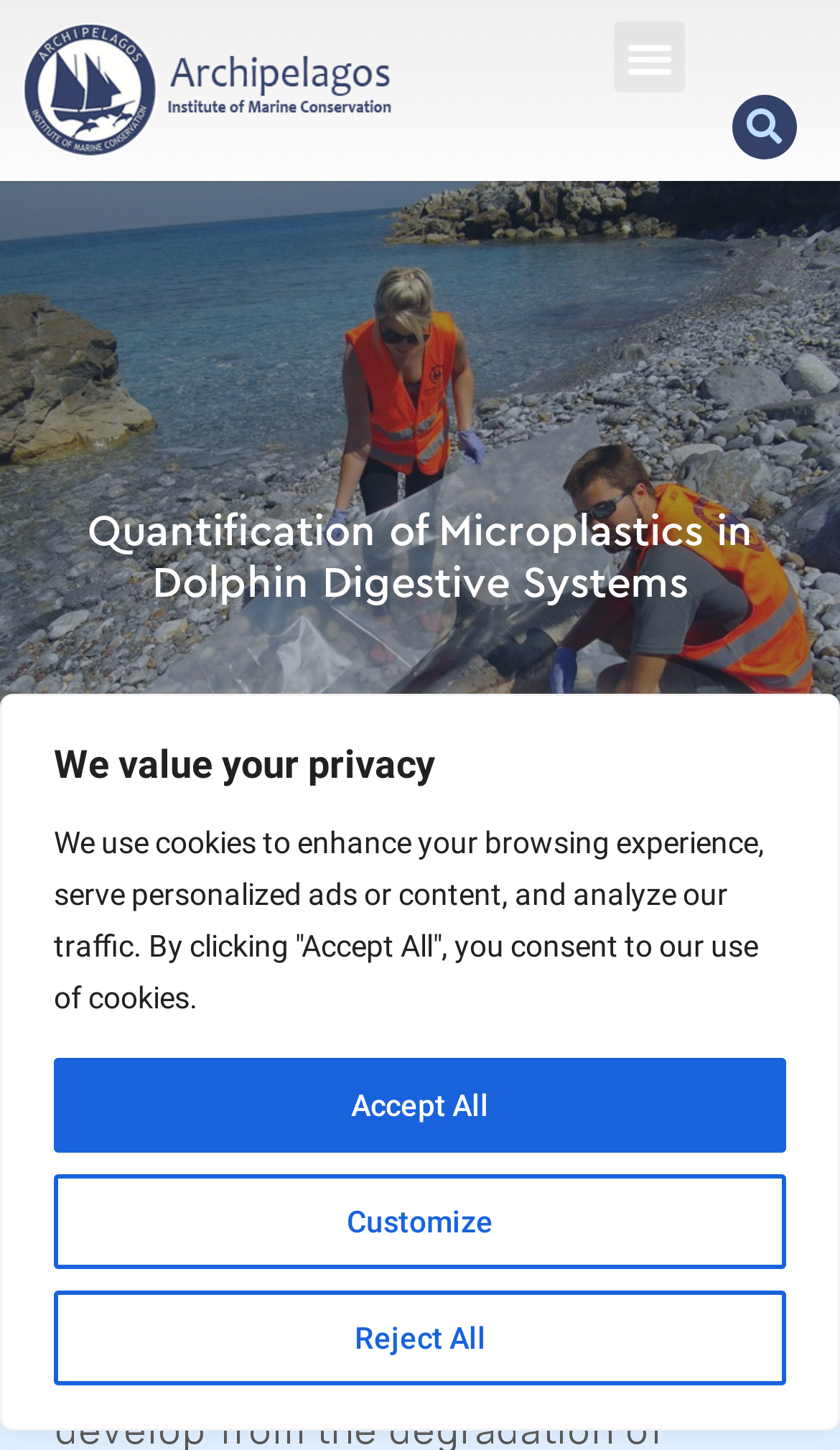What is the function of the search bar?
Provide an in-depth answer to the question, covering all aspects.

The search bar is a text input field with a search button next to it. Its function is to allow users to search for specific content on the website.